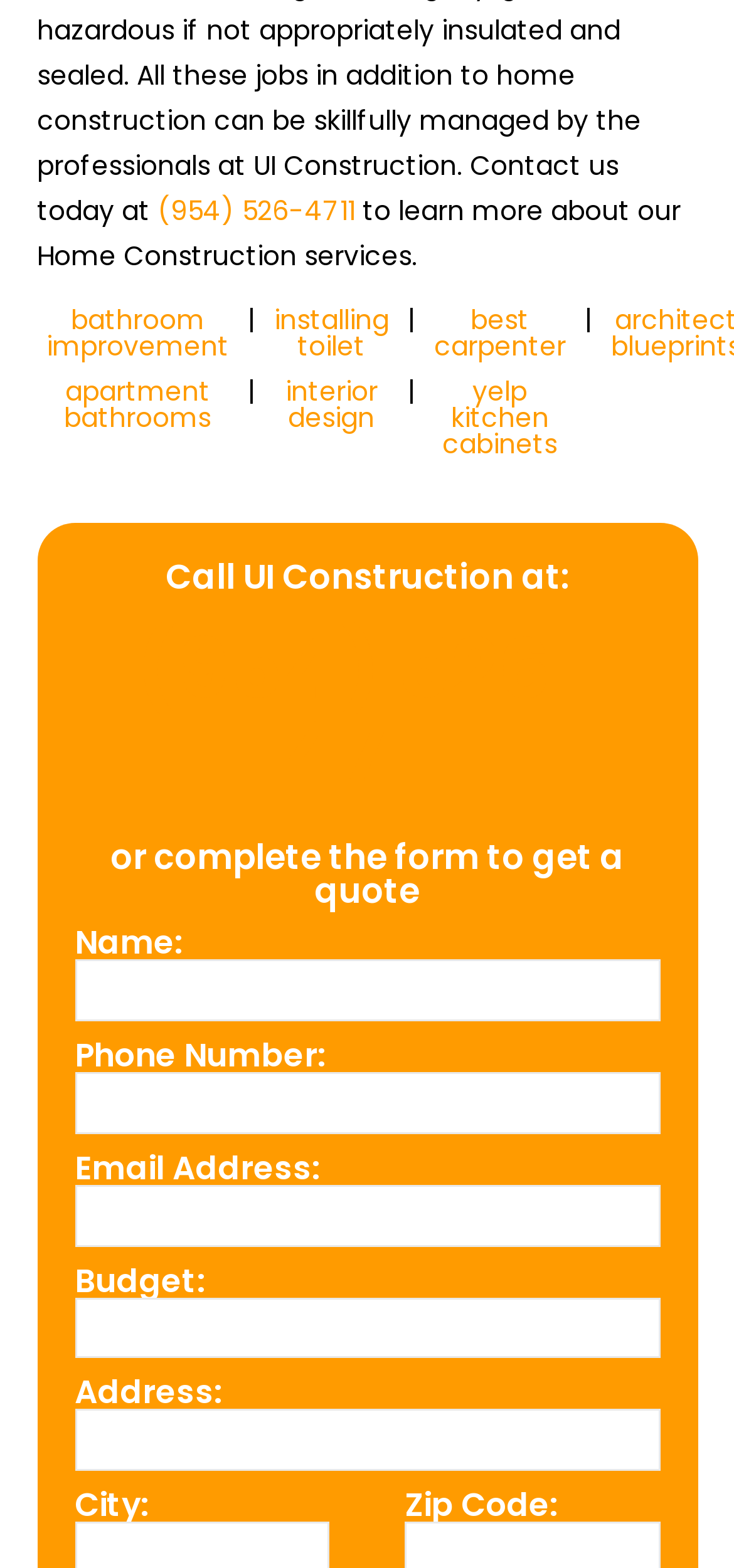Find the bounding box coordinates for the area that must be clicked to perform this action: "Click the link to learn more about bathroom improvement".

[0.063, 0.192, 0.312, 0.233]